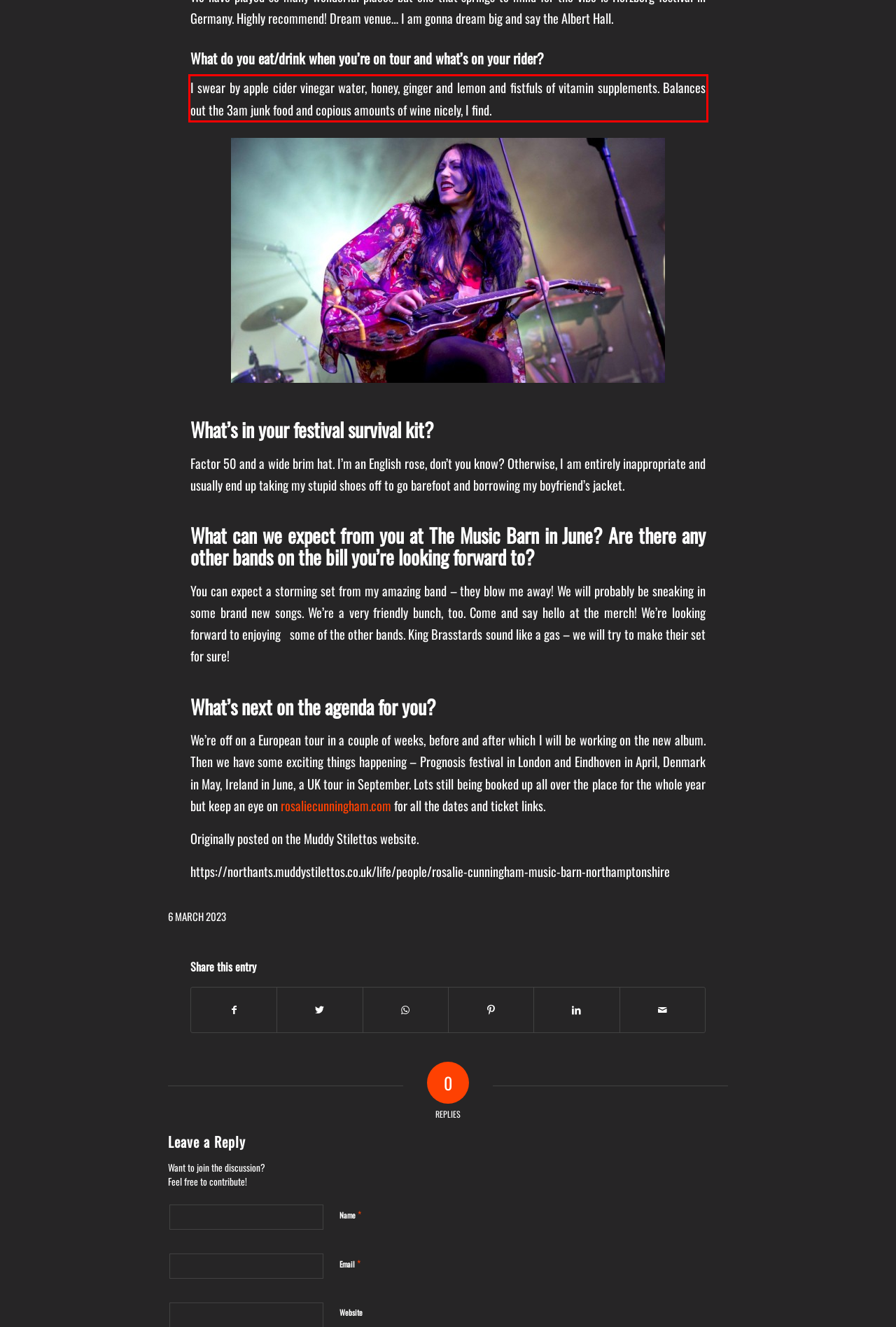Please identify and extract the text content from the UI element encased in a red bounding box on the provided webpage screenshot.

I swear by apple cider vinegar water, honey, ginger and lemon and fistfuls of vitamin supplements. Balances out the 3am junk food and copious amounts of wine nicely, I find.